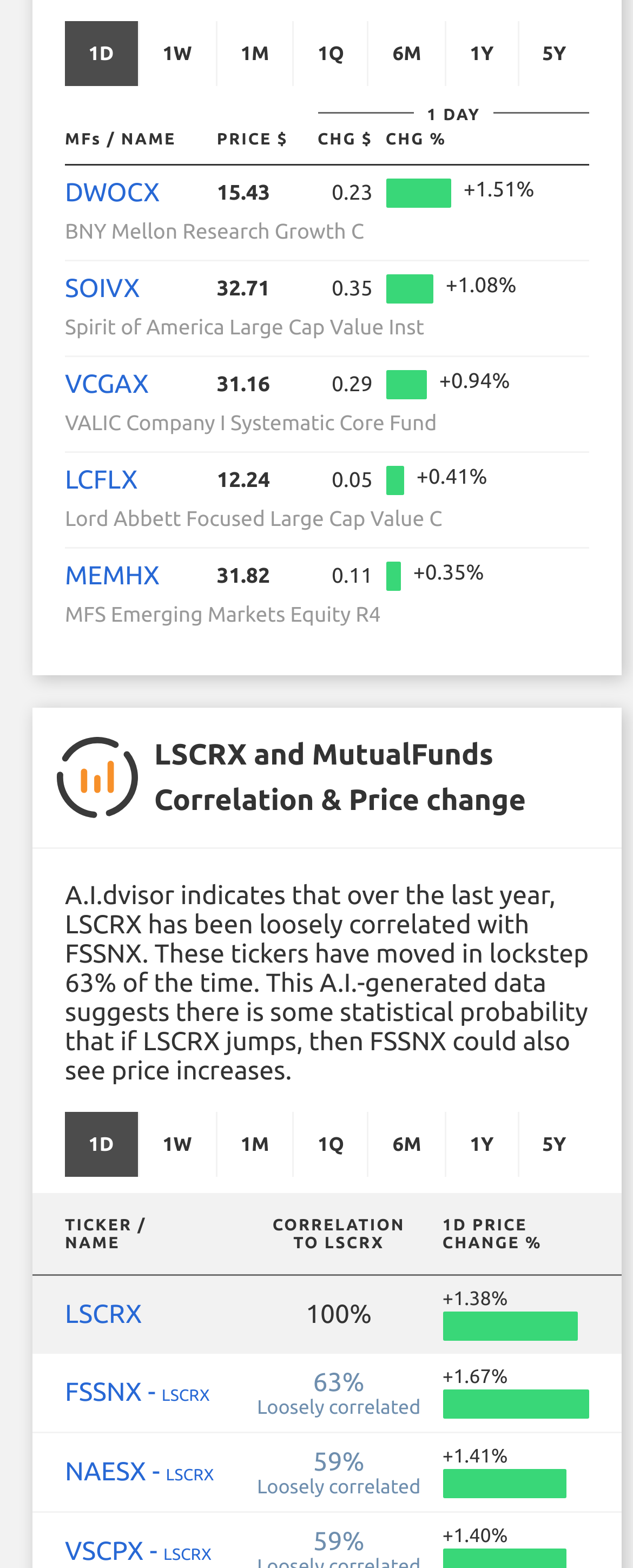Locate the bounding box coordinates of the area that needs to be clicked to fulfill the following instruction: "View Conveyor Roller Welding System details". The coordinates should be in the format of four float numbers between 0 and 1, namely [left, top, right, bottom].

None